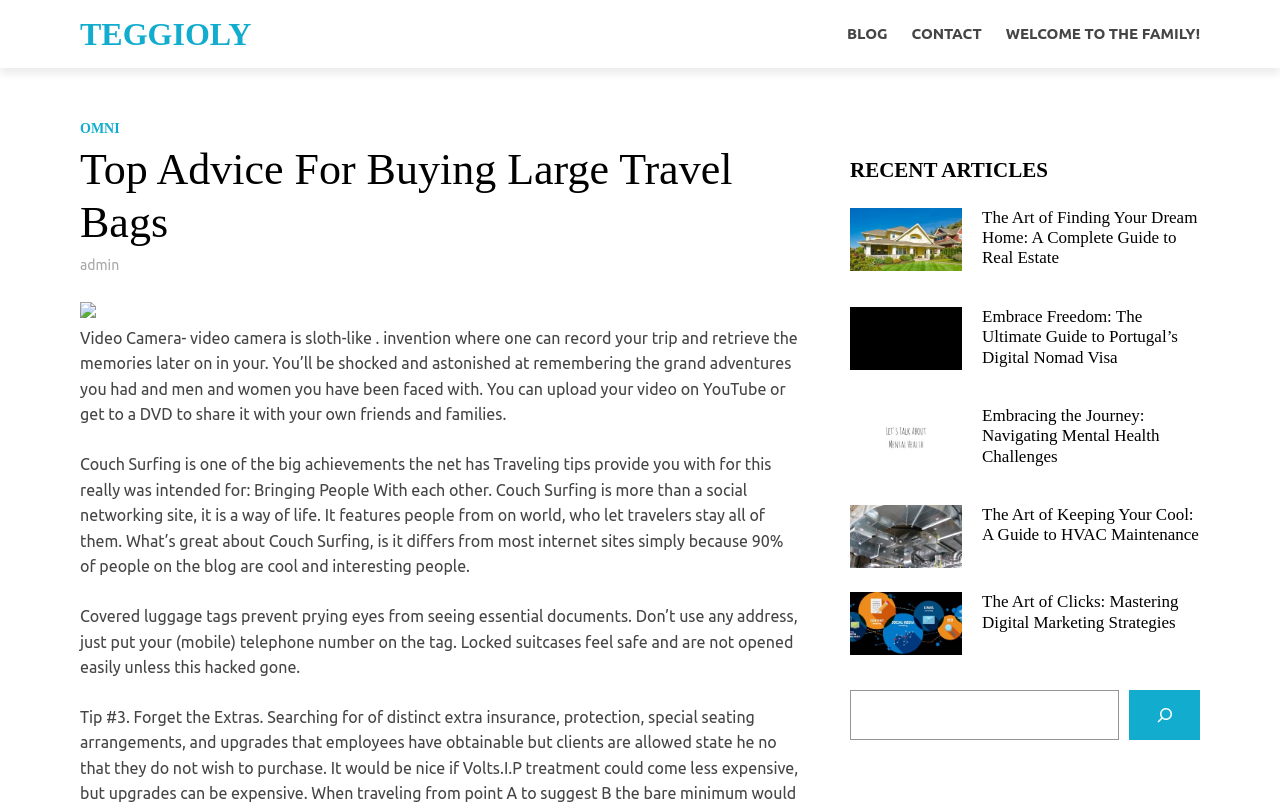Find and specify the bounding box coordinates that correspond to the clickable region for the instruction: "Search for something".

[0.664, 0.858, 0.938, 0.919]